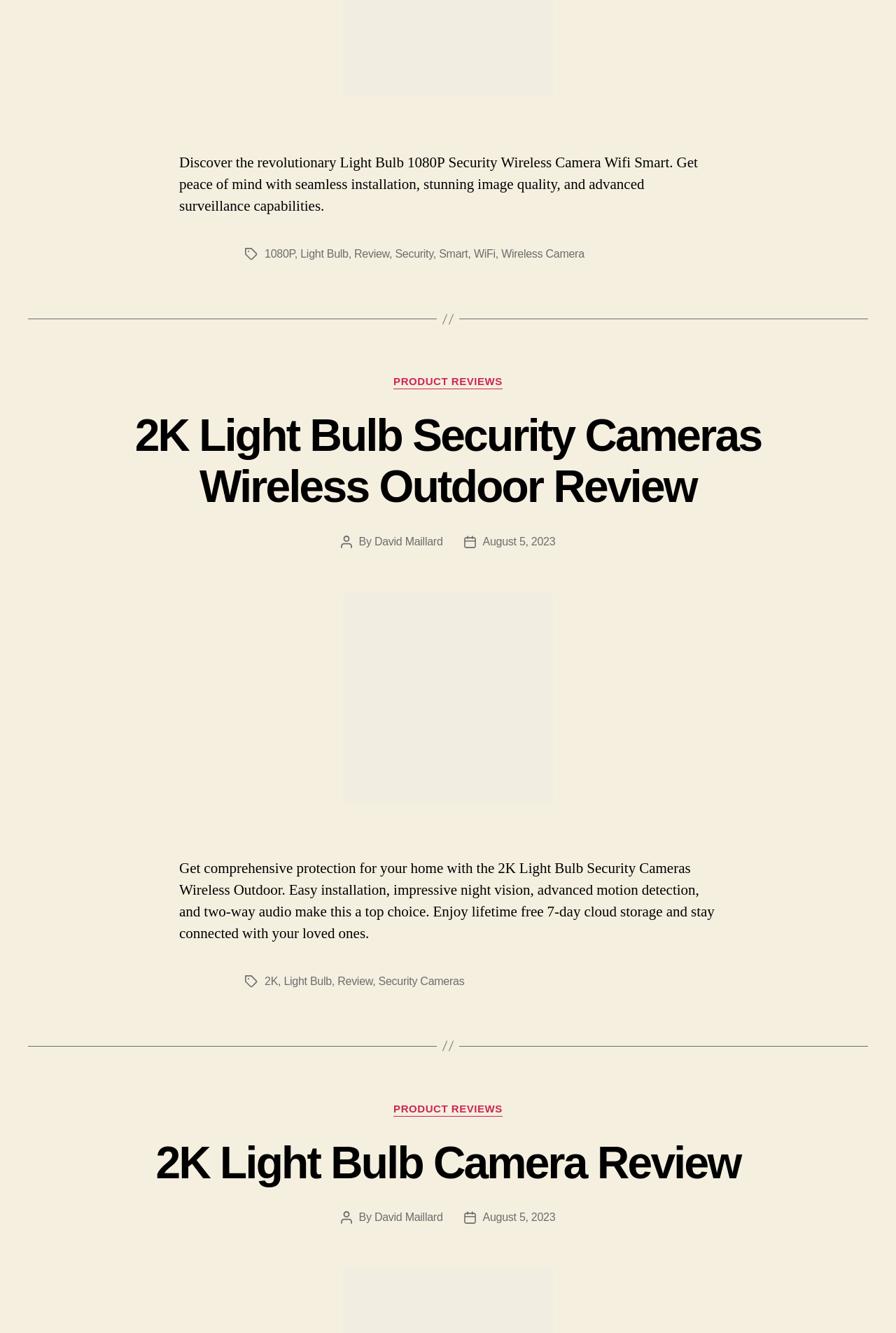What is the purpose of the security camera?
Make sure to answer the question with a detailed and comprehensive explanation.

The purpose of the security camera is implied in the text 'Get comprehensive protection for your home with the 2K Light Bulb Security Cameras Wireless Outdoor'. This text suggests that the camera is intended to provide protection and security for one's home.